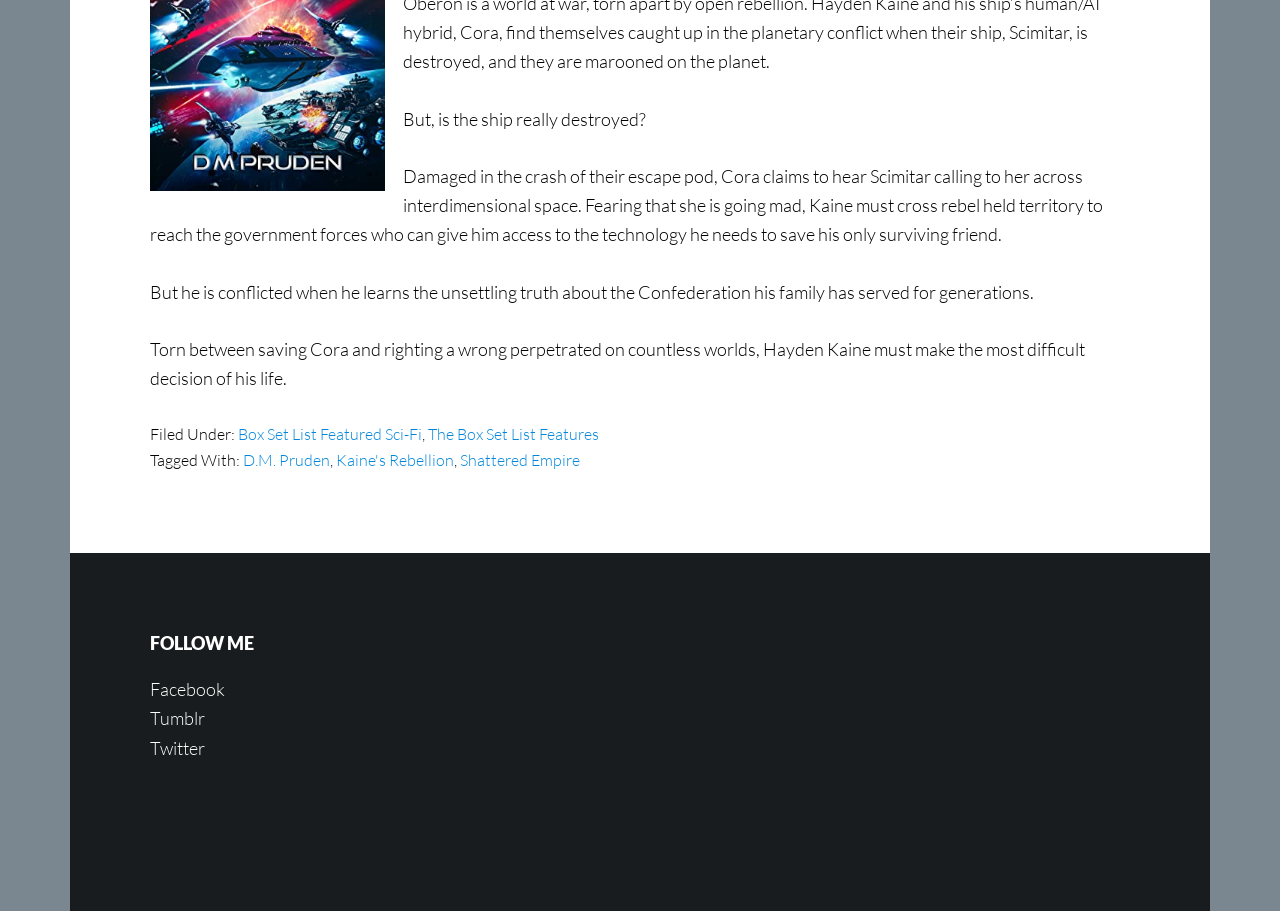Using the description "Kaine's Rebellion", locate and provide the bounding box of the UI element.

[0.262, 0.494, 0.355, 0.516]